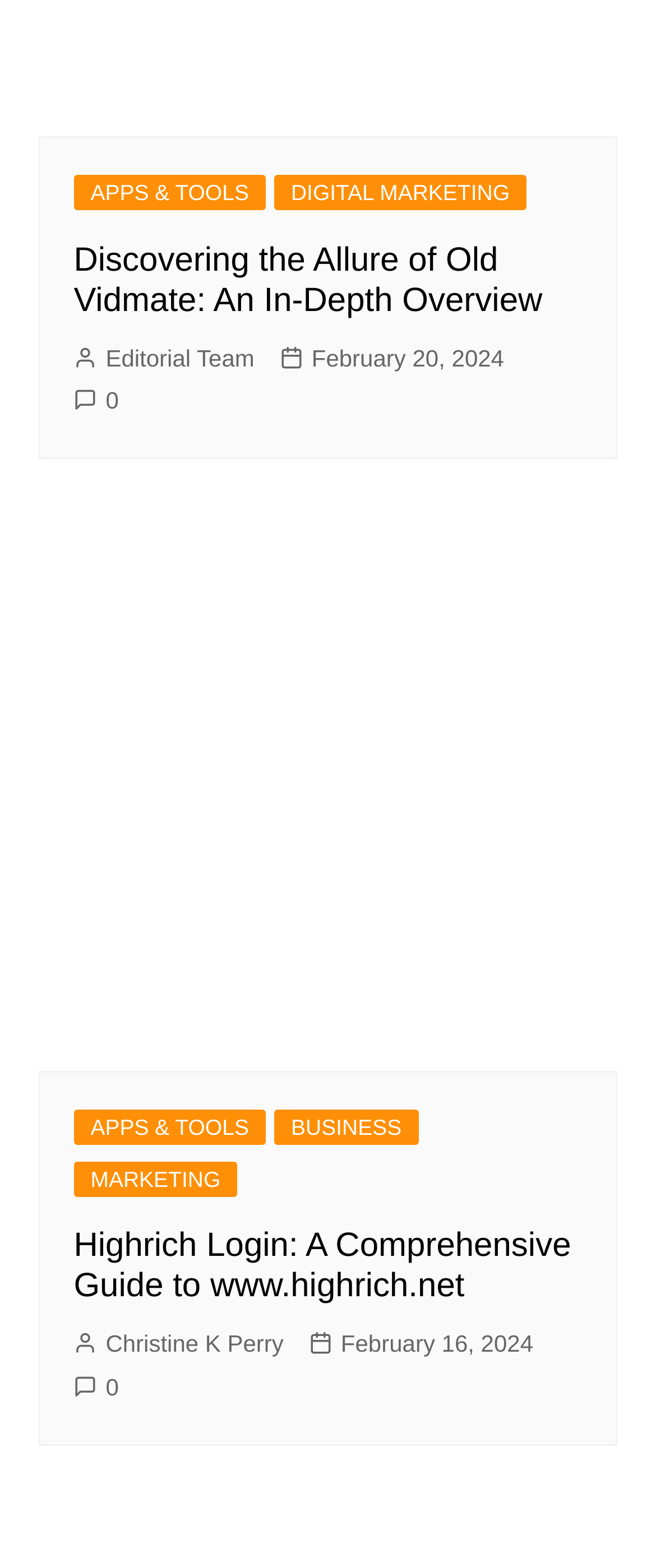Please determine the bounding box coordinates of the element to click in order to execute the following instruction: "Click on BUSINESS". The coordinates should be four float numbers between 0 and 1, specified as [left, top, right, bottom].

[0.418, 0.708, 0.638, 0.73]